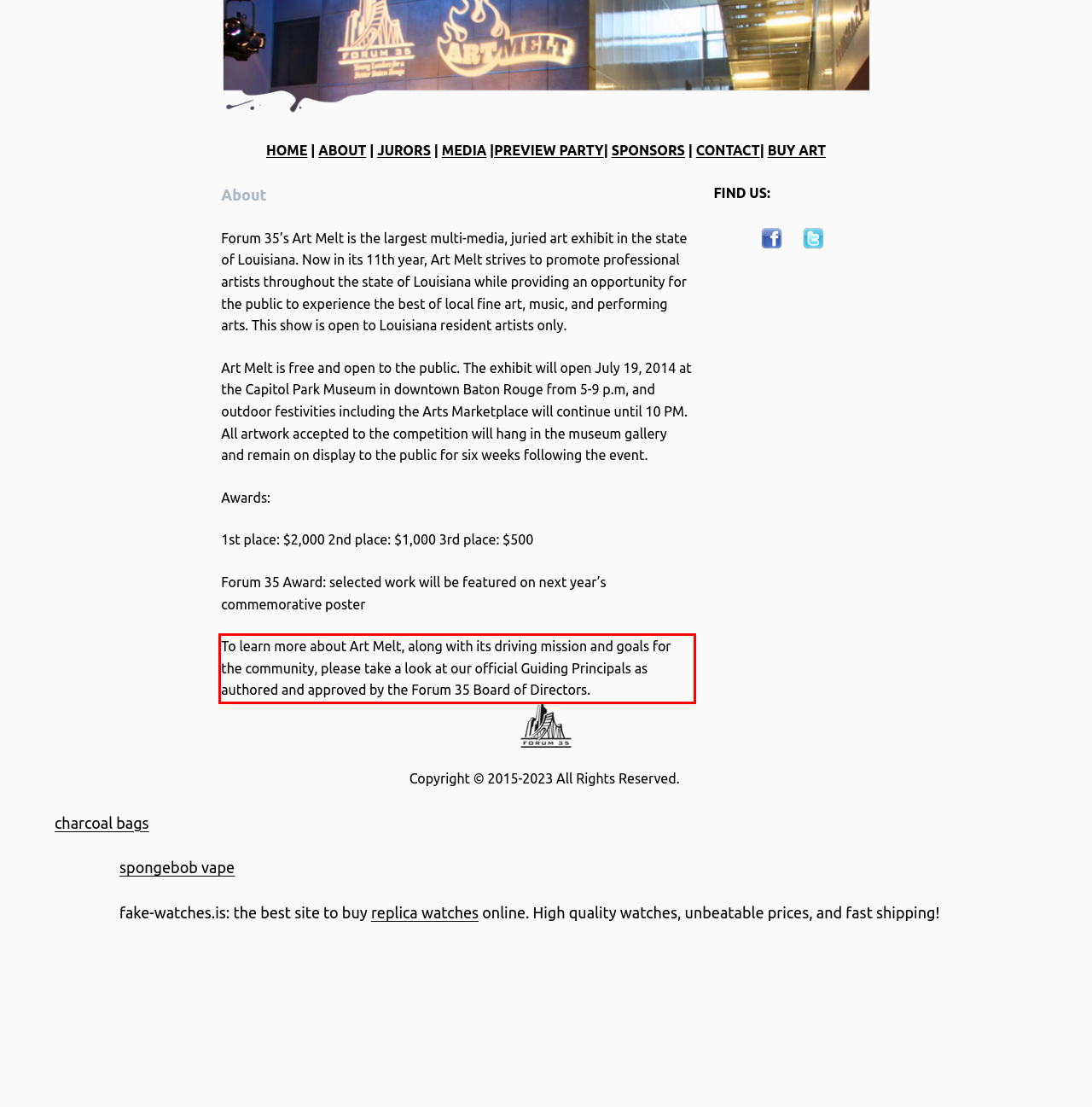You are provided with a screenshot of a webpage featuring a red rectangle bounding box. Extract the text content within this red bounding box using OCR.

To learn more about Art Melt, along with its driving mission and goals for the community, please take a look at our official Guiding Principals as authored and approved by the Forum 35 Board of Directors.